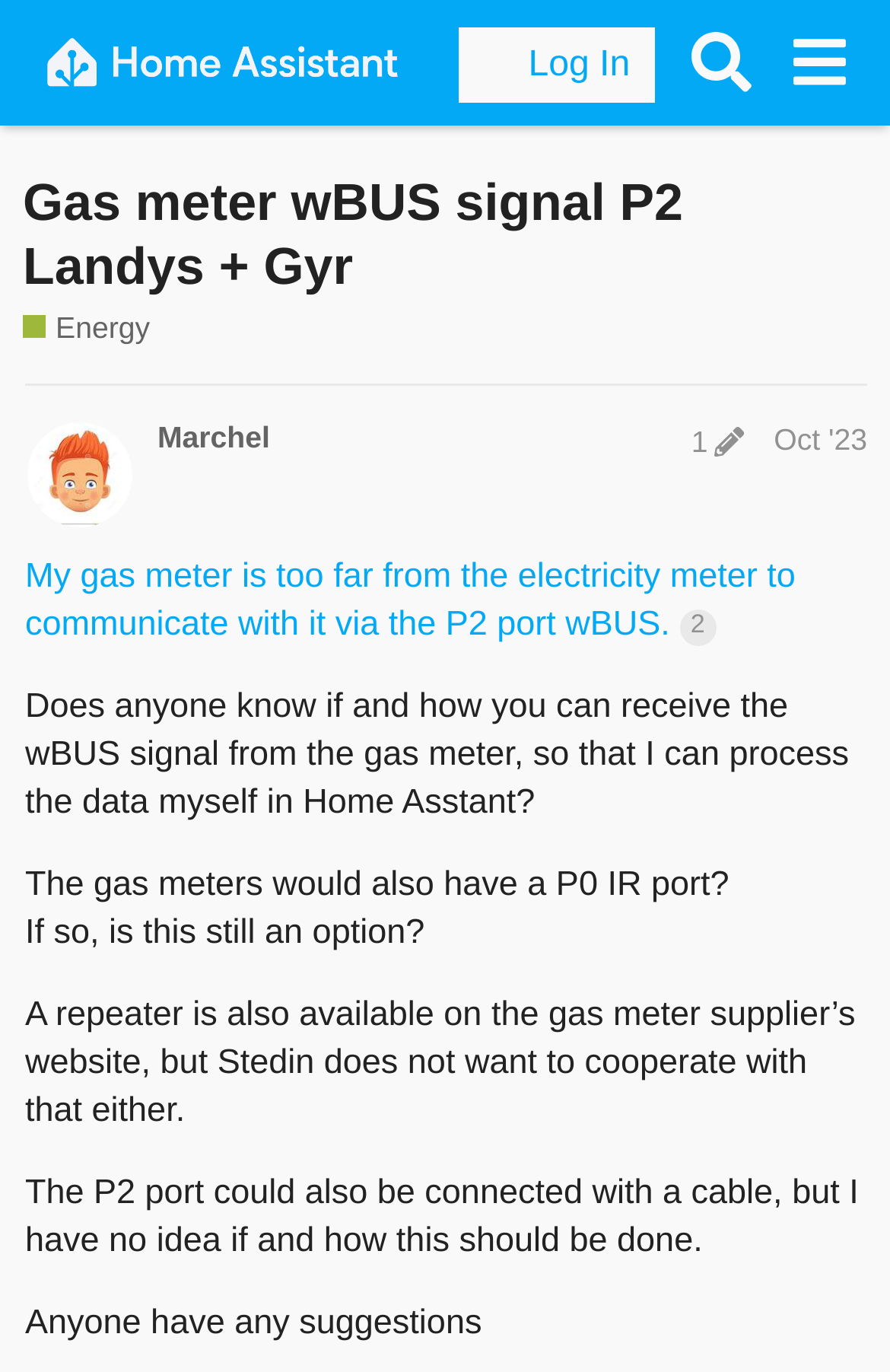Please find the bounding box coordinates (top-left x, top-left y, bottom-right x, bottom-right y) in the screenshot for the UI element described as follows: alt="Home Assistant Community"

[0.026, 0.016, 0.474, 0.076]